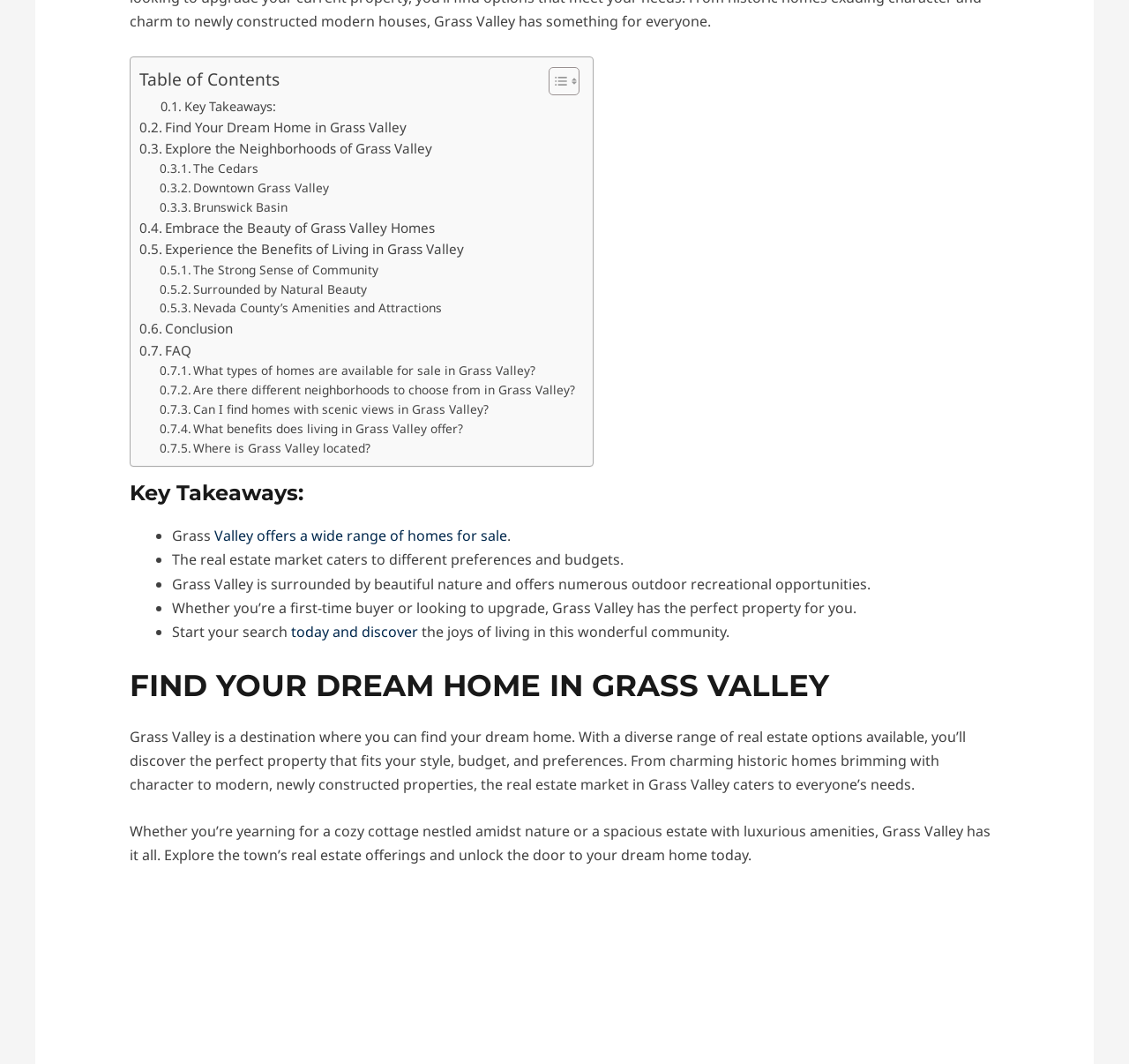Using the description: "The Cedars", identify the bounding box of the corresponding UI element in the screenshot.

[0.141, 0.15, 0.229, 0.168]